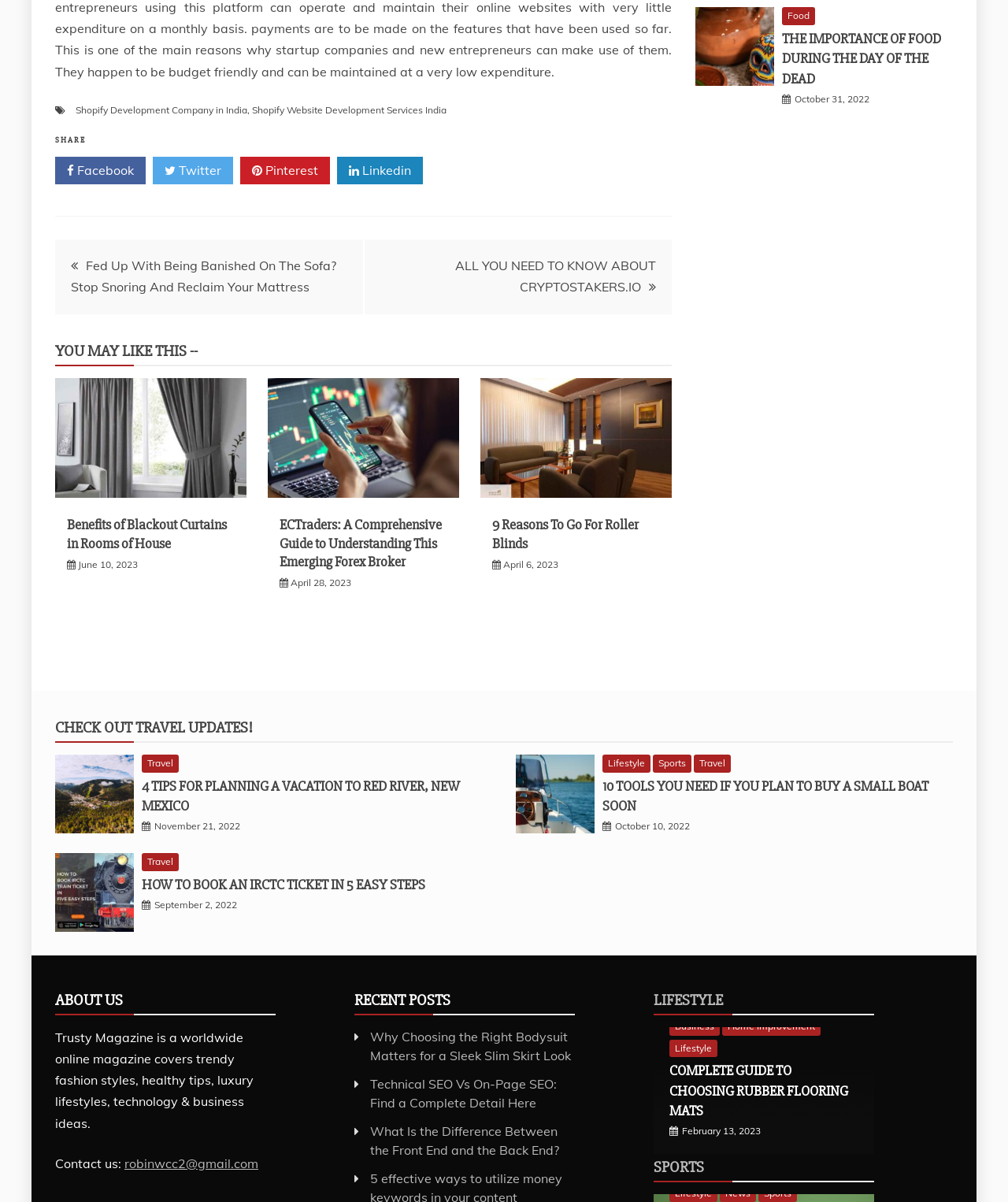What is the name of the magazine?
Using the image as a reference, answer the question with a short word or phrase.

Trusty Magazine